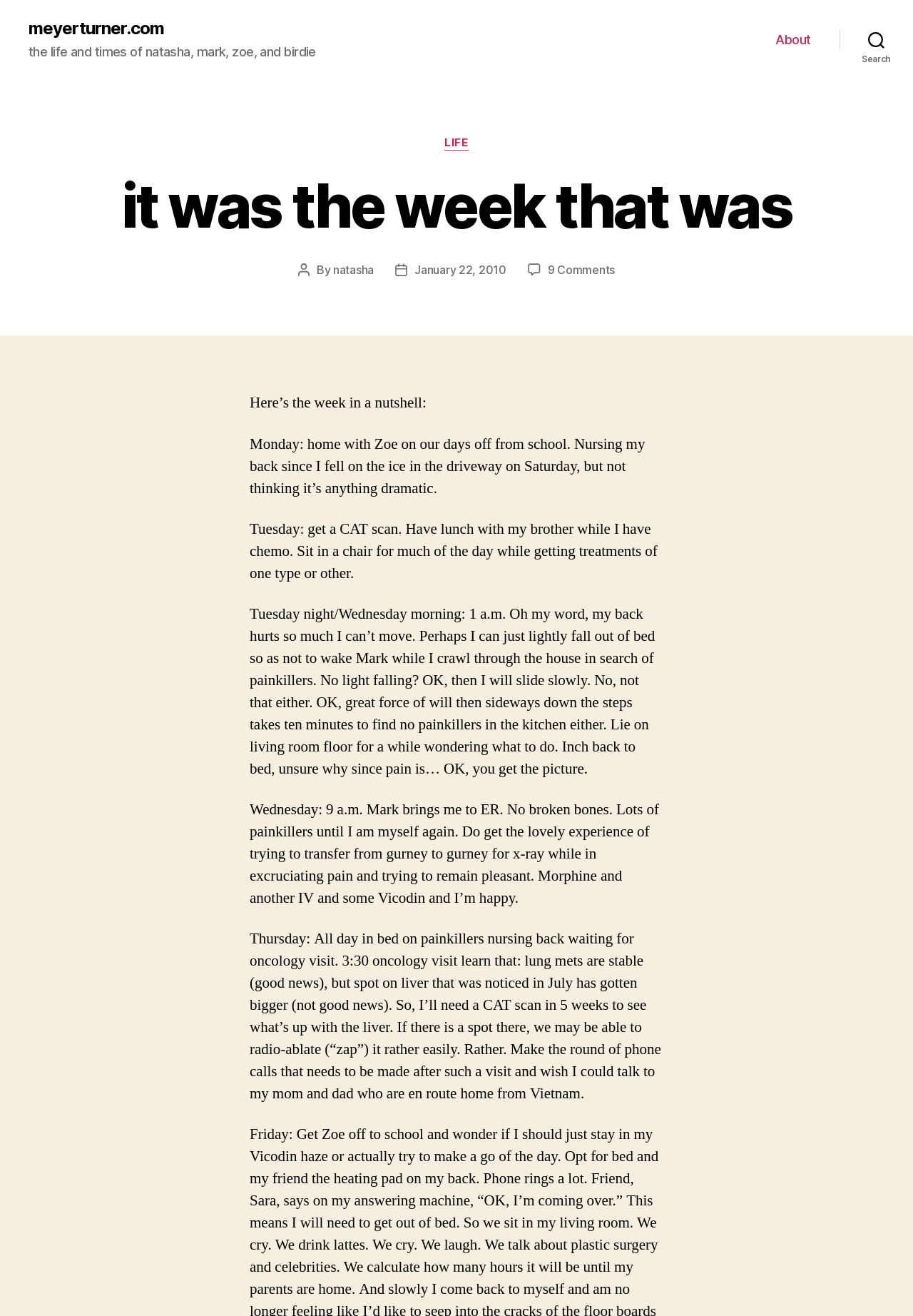Answer succinctly with a single word or phrase:
What is the name of the author of the post?

natasha